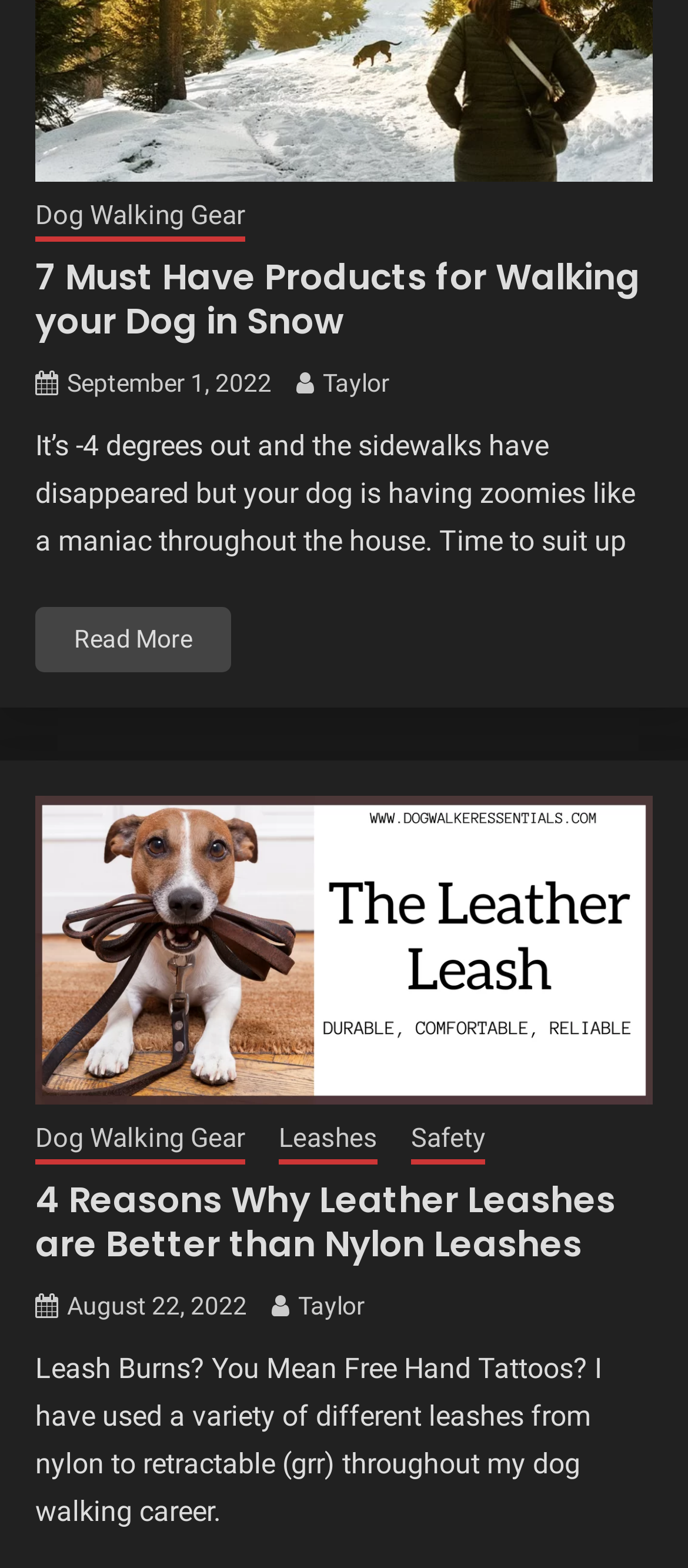Using the provided element description: "Safety", identify the bounding box coordinates. The coordinates should be four floats between 0 and 1 in the order [left, top, right, bottom].

[0.597, 0.714, 0.705, 0.742]